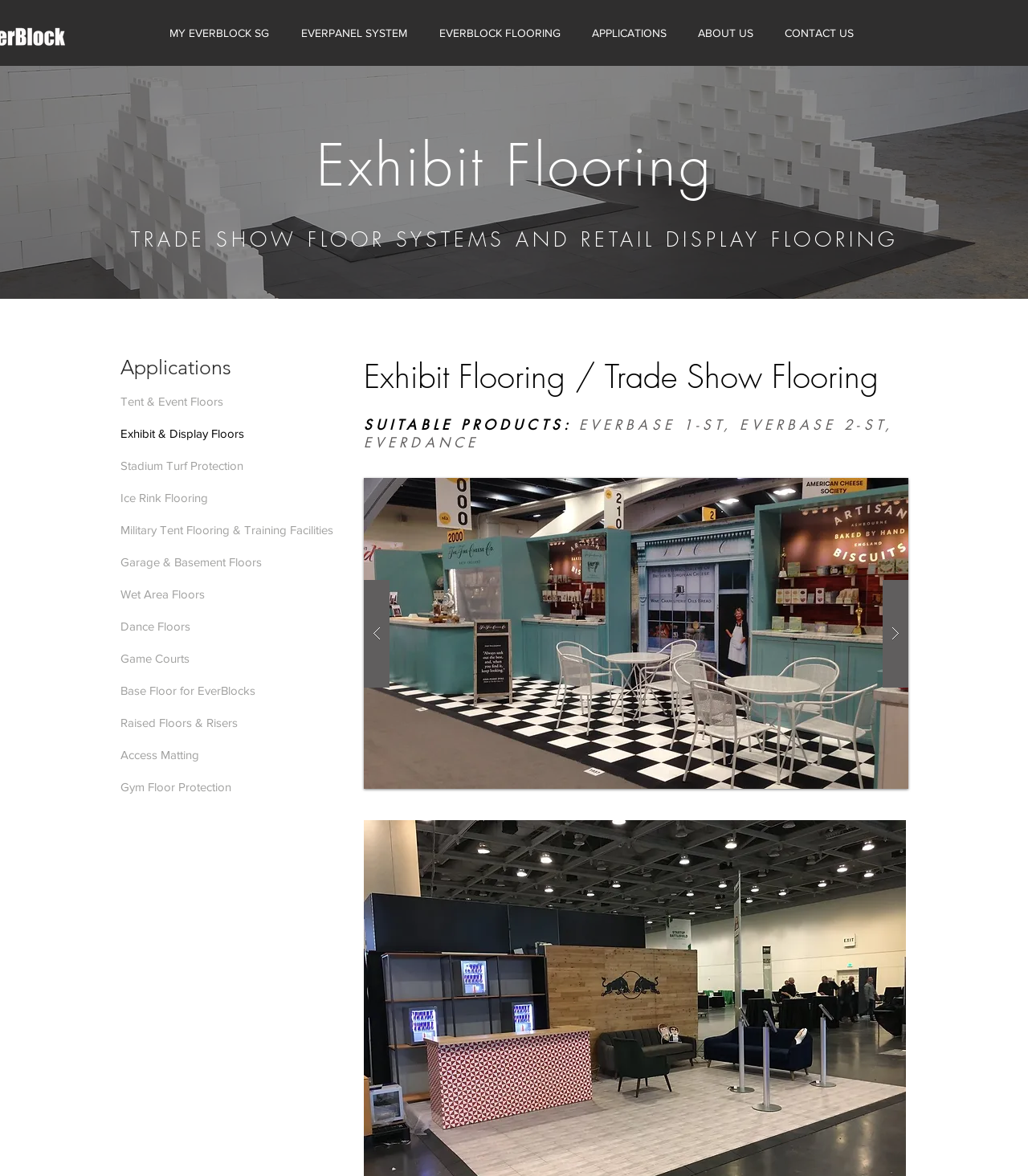Locate the heading on the webpage and return its text.

Exhibit Flooring / Trade Show Flooring